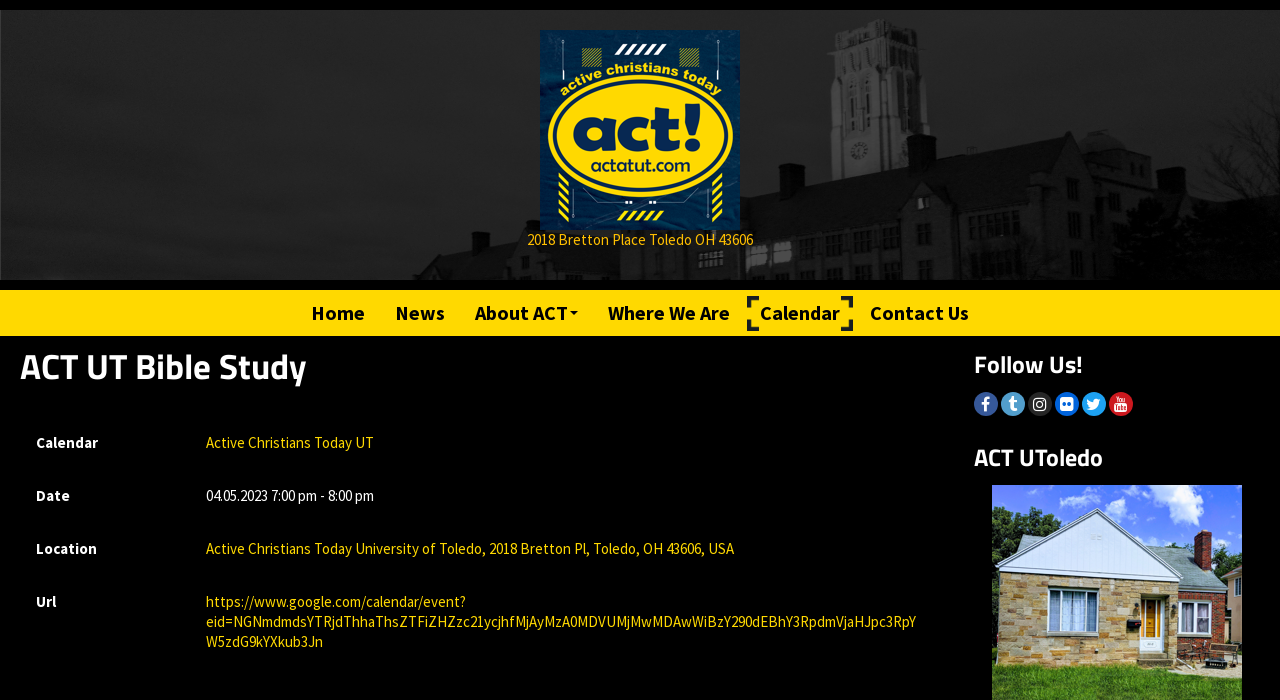Please find the bounding box coordinates of the element's region to be clicked to carry out this instruction: "Follow ACT UT on Facebook".

[0.761, 0.56, 0.78, 0.594]